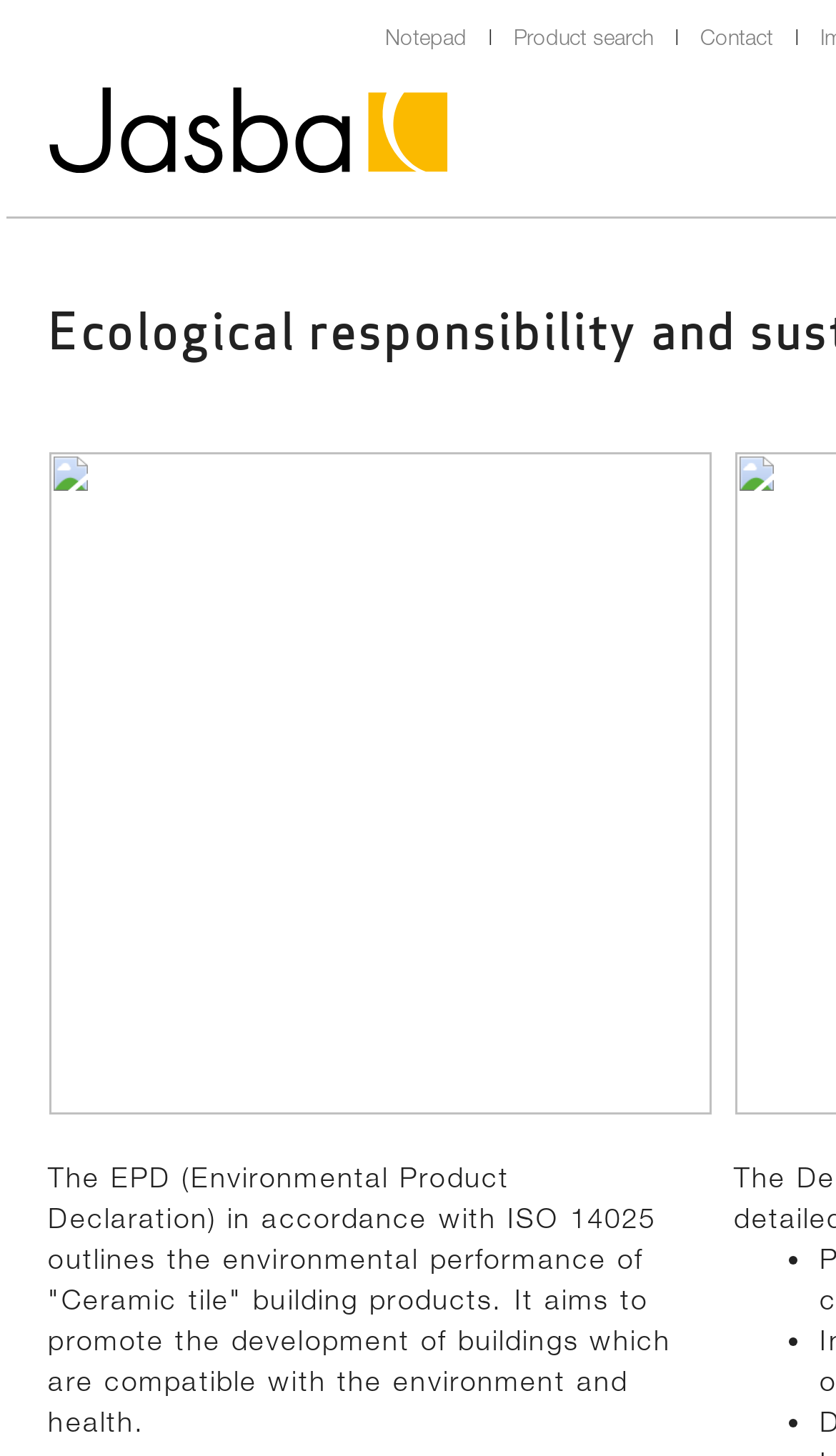What is the purpose of EPD?
Use the image to answer the question with a single word or phrase.

Promote environmentally friendly buildings